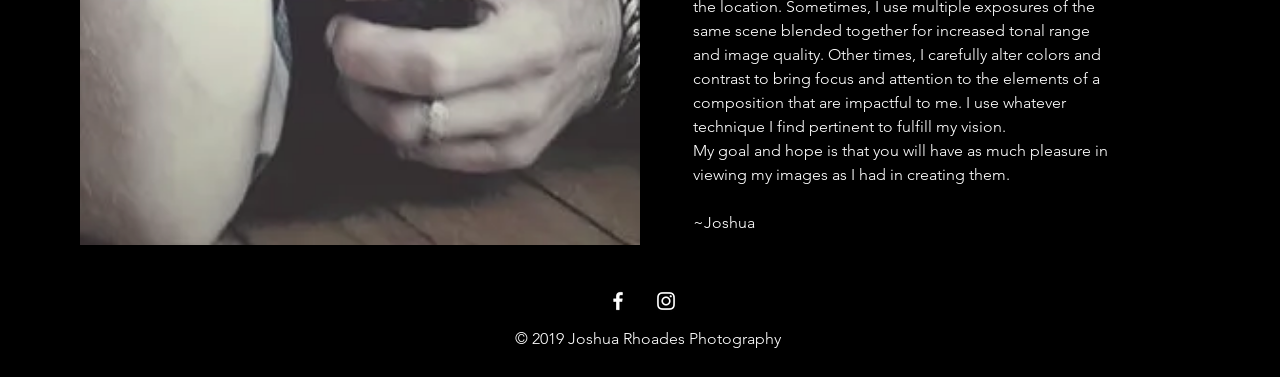What social media platforms are linked?
Give a one-word or short phrase answer based on the image.

Facebook and Instagram